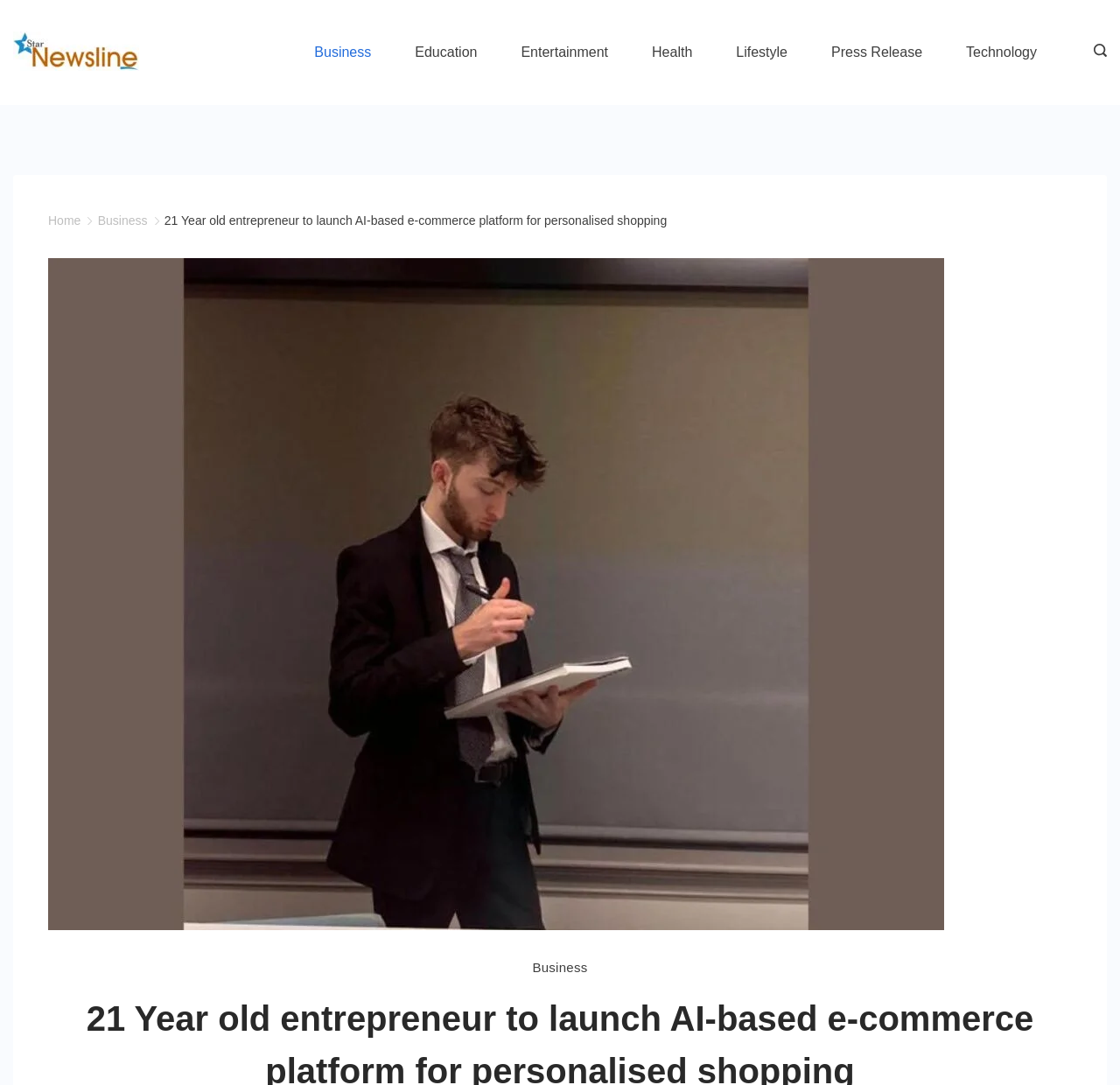Provide the bounding box coordinates of the area you need to click to execute the following instruction: "Visit the Technology page".

[0.843, 0.034, 0.945, 0.063]